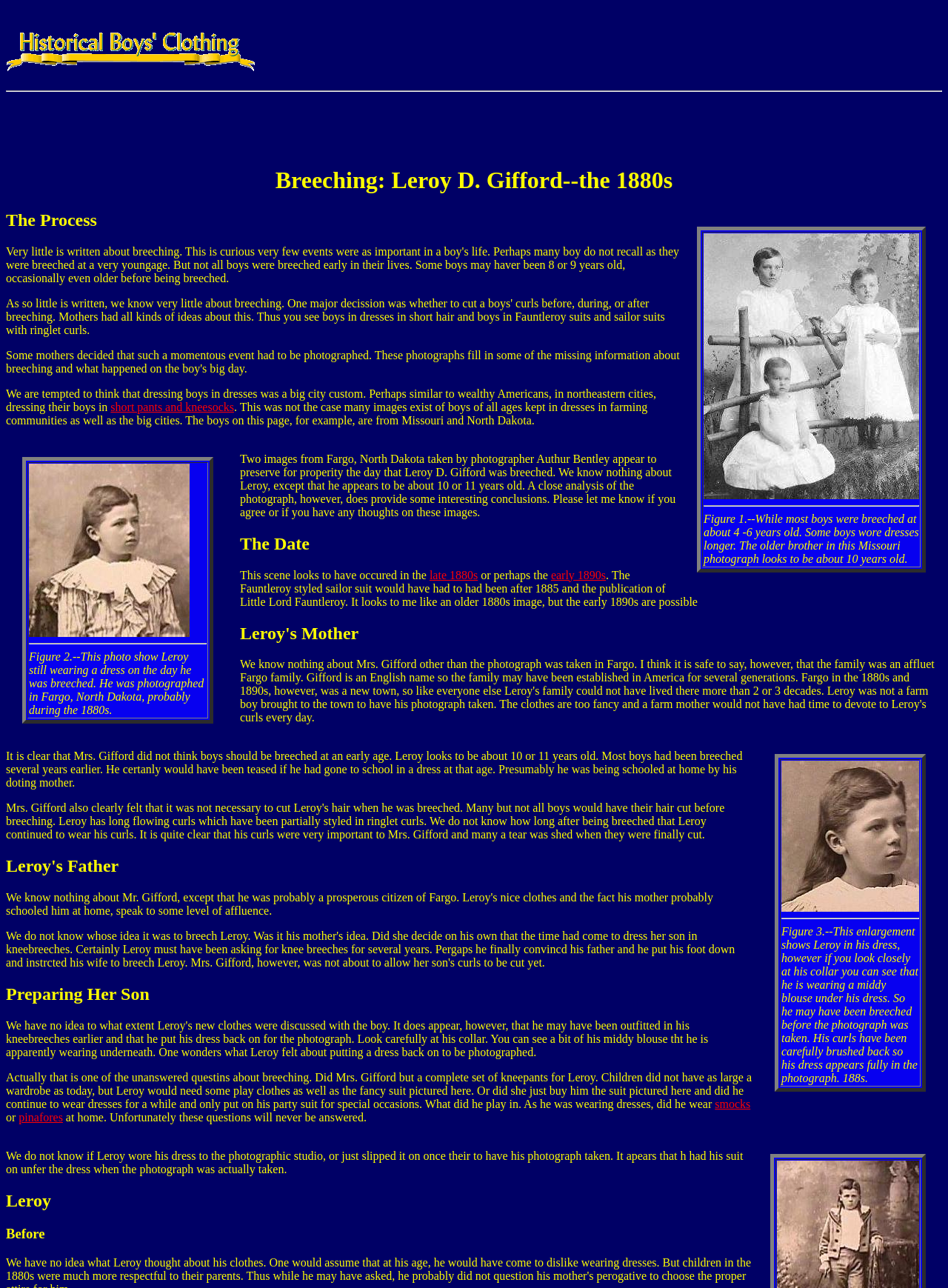Locate the bounding box coordinates of the area where you should click to accomplish the instruction: "Click the link 'short pants and kneesocks'".

[0.117, 0.311, 0.247, 0.321]